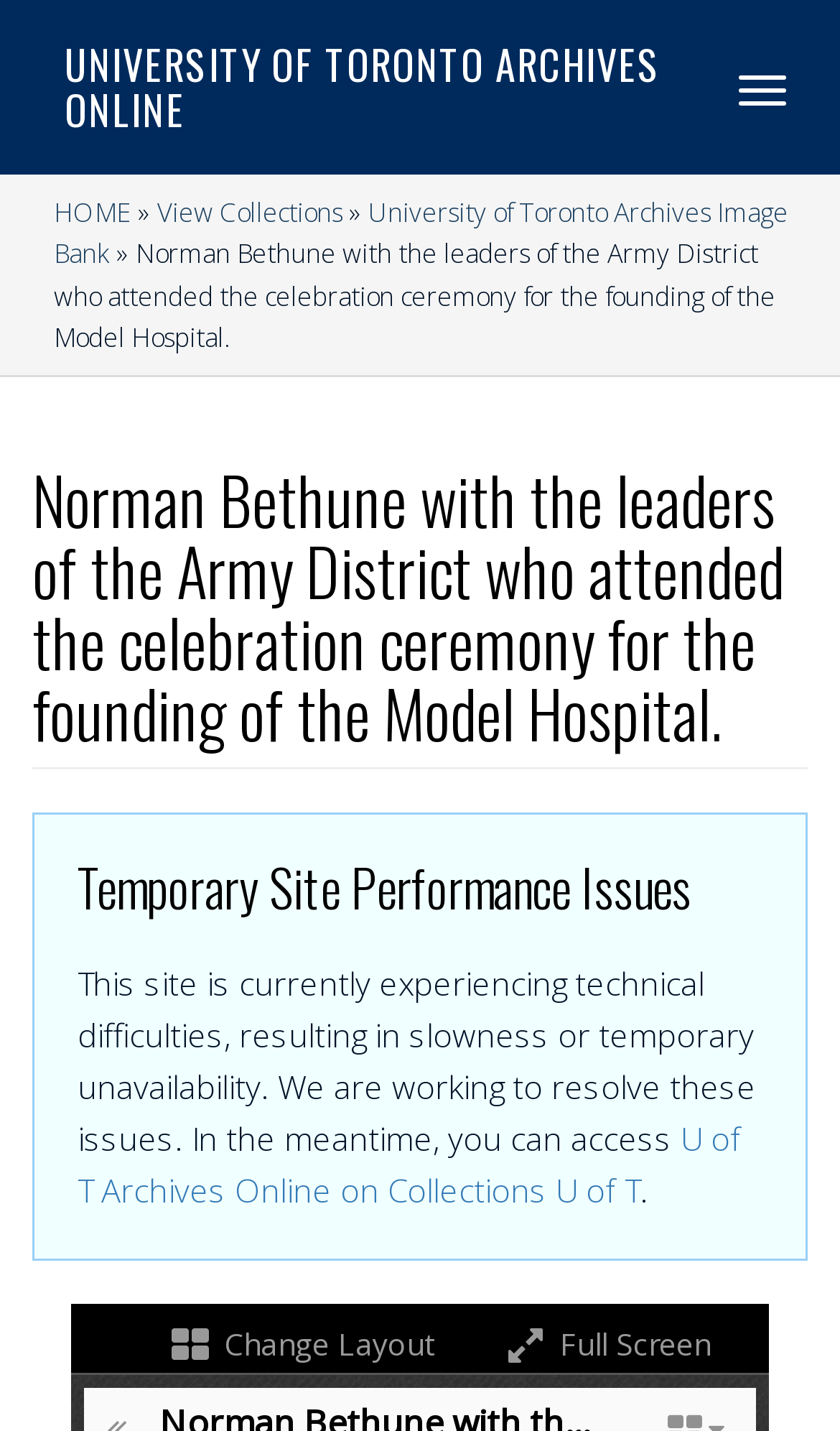Please extract the webpage's main title and generate its text content.

UNIVERSITY OF TORONTO ARCHIVES ONLINE